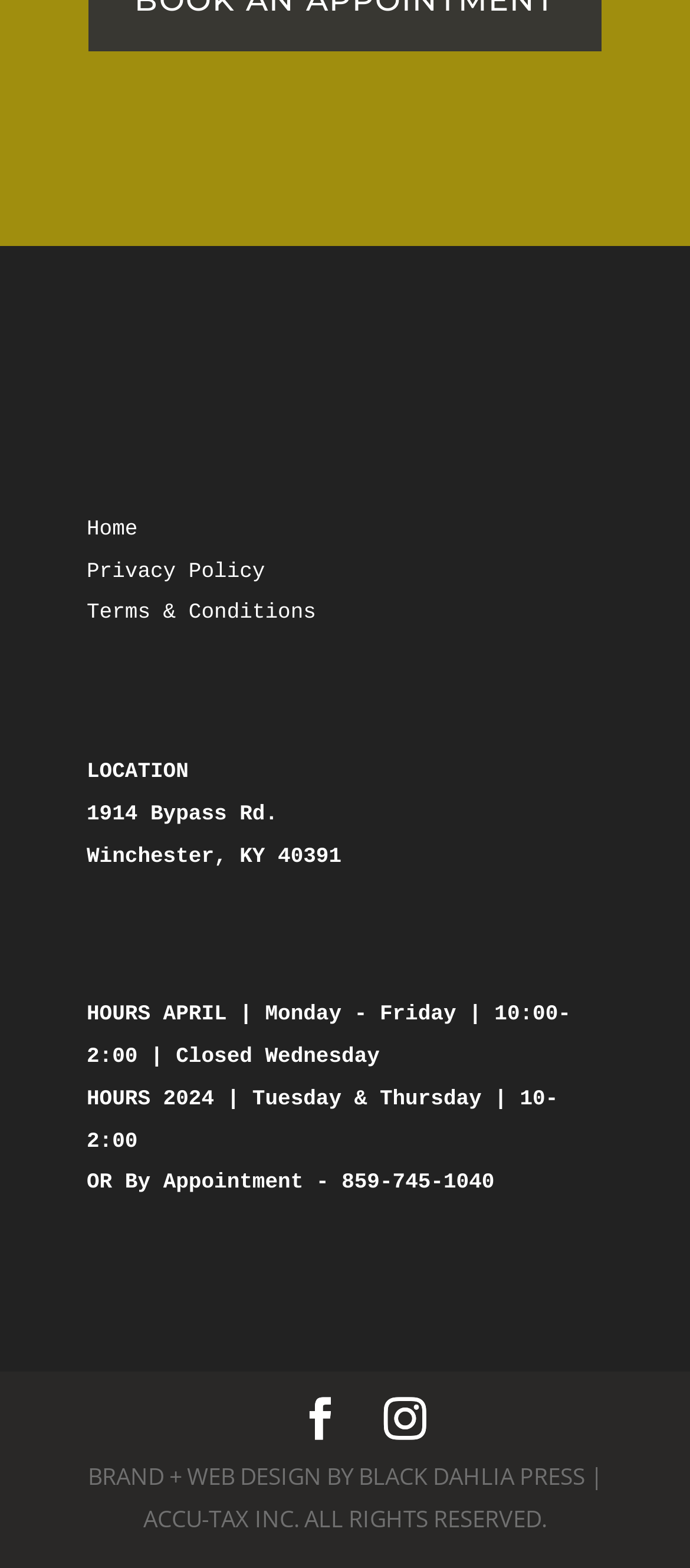What is the location of the business?
Based on the image, provide your answer in one word or phrase.

1914 Bypass Rd, Winchester, KY 40391